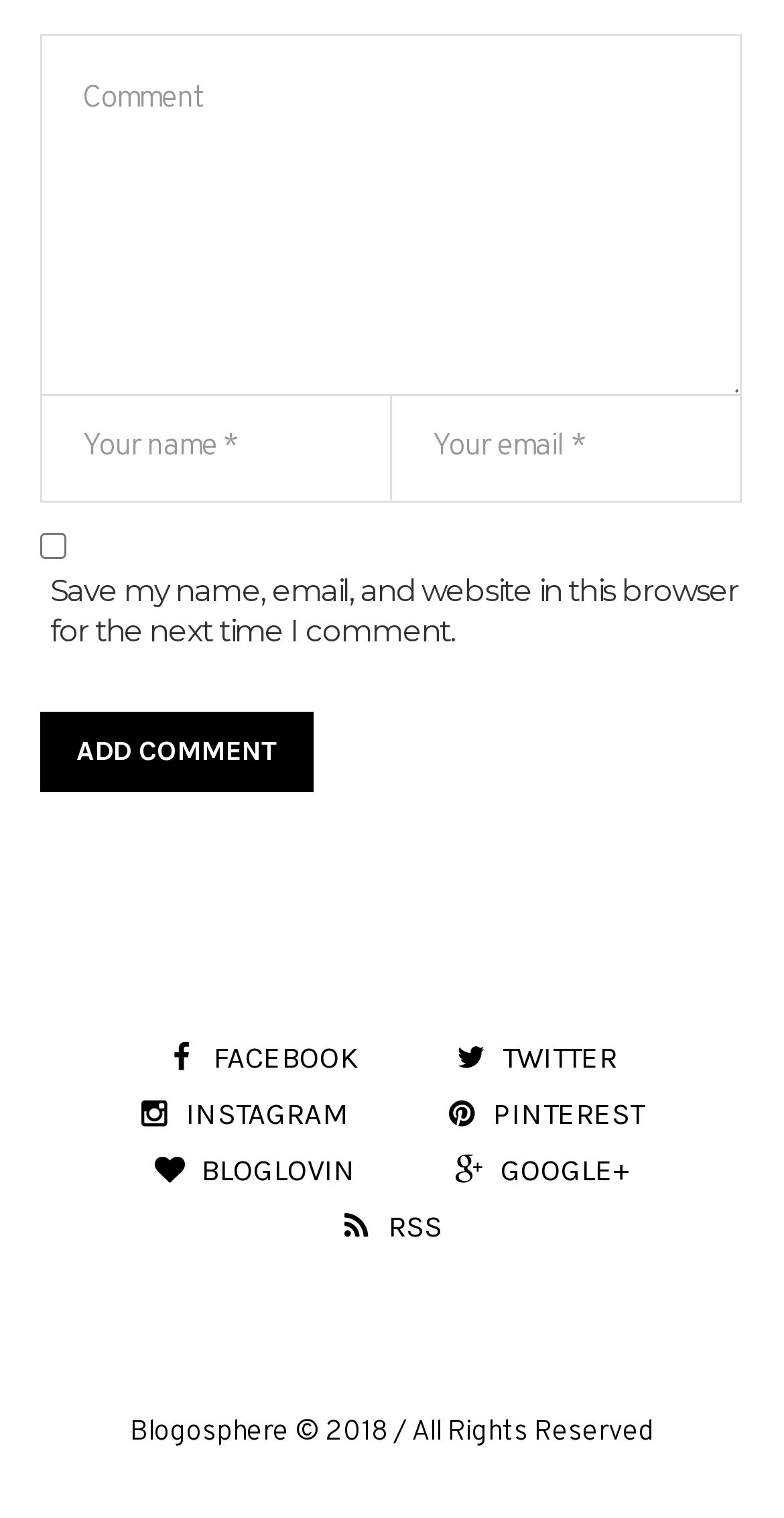Determine the bounding box coordinates of the target area to click to execute the following instruction: "Save your information for next time."

[0.051, 0.35, 0.085, 0.368]